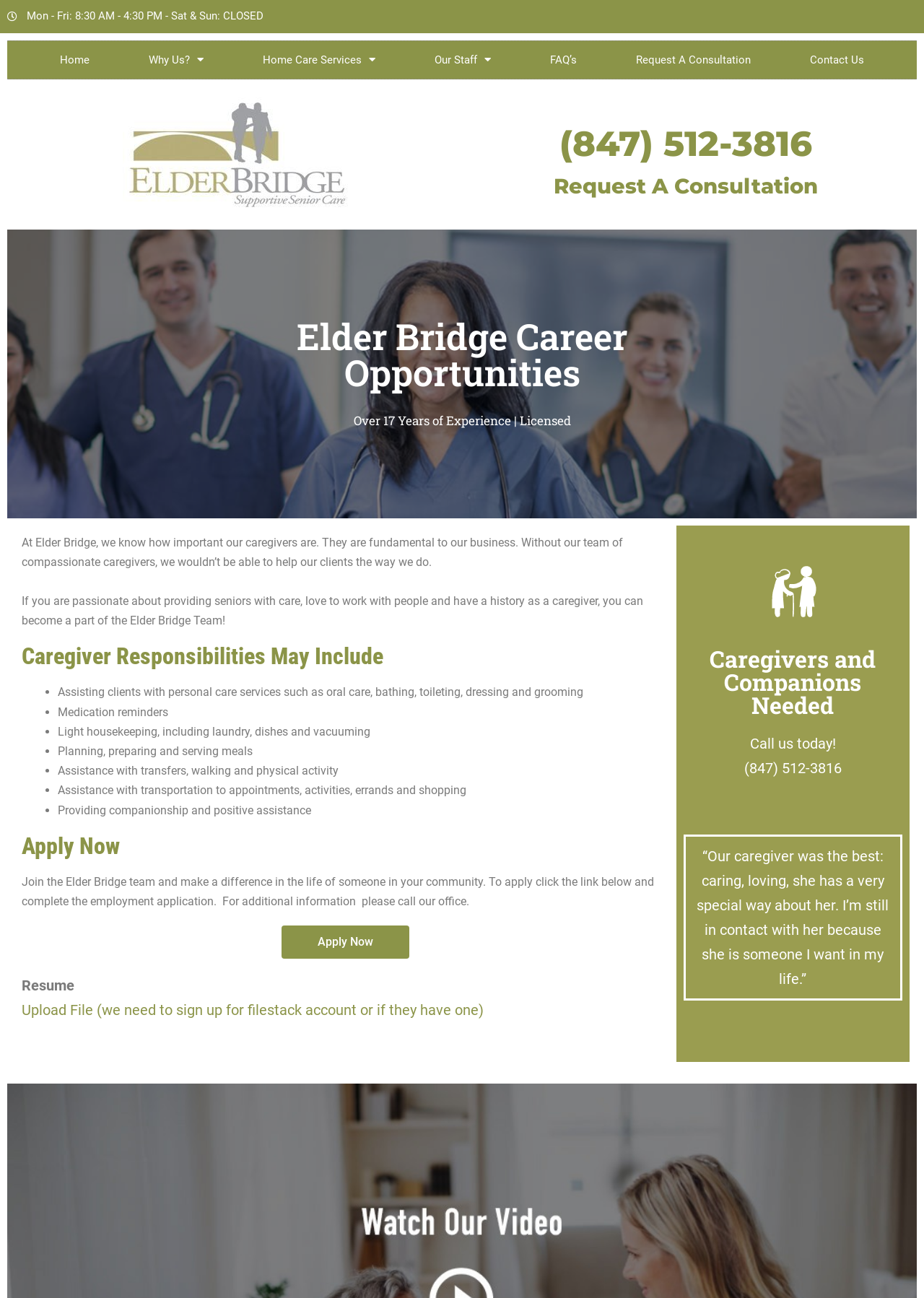Specify the bounding box coordinates of the element's region that should be clicked to achieve the following instruction: "Click Apply Now". The bounding box coordinates consist of four float numbers between 0 and 1, in the format [left, top, right, bottom].

[0.305, 0.713, 0.443, 0.739]